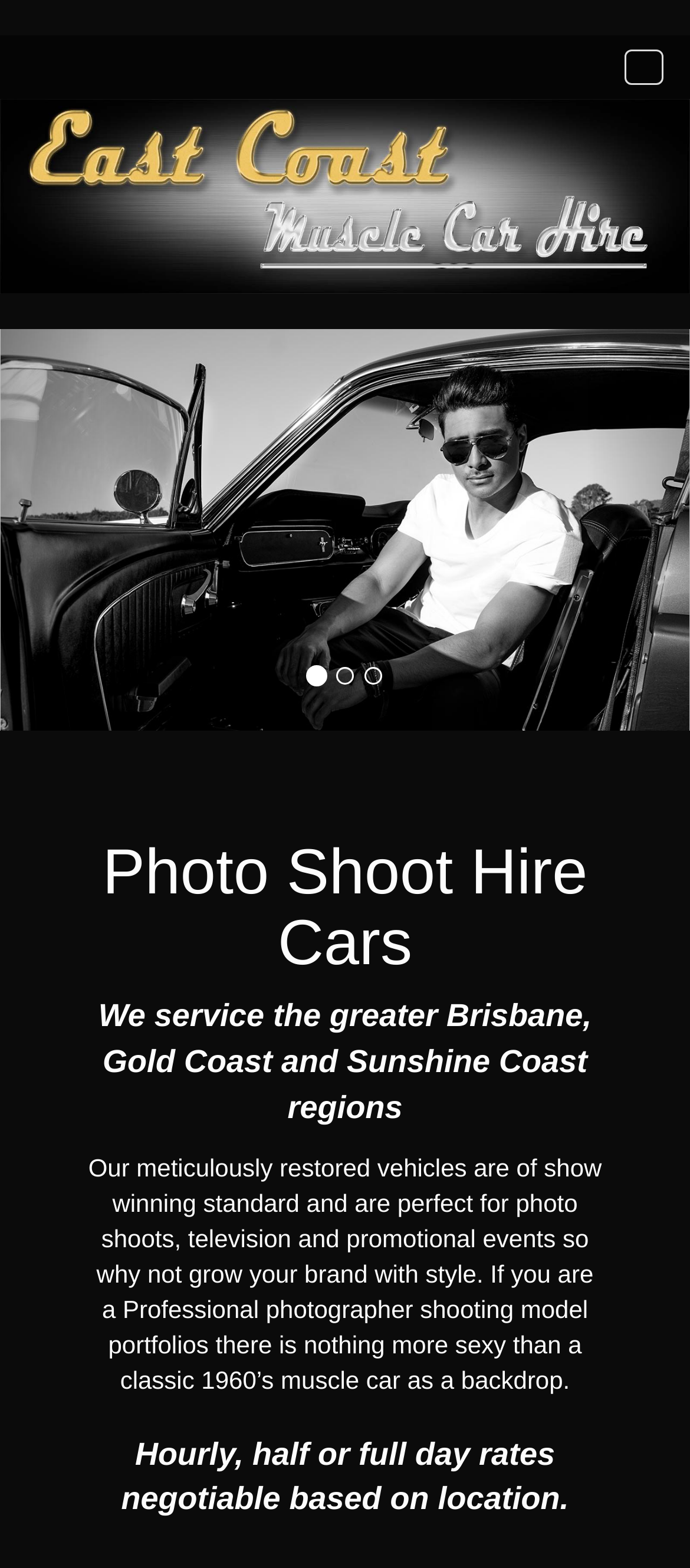What type of vehicles are available for photo shoots?
Please provide a comprehensive answer based on the contents of the image.

Based on the text 'Our meticulously restored vehicles are of show winning standard and are perfect for photo shoots, television and promotional events so why not grow your brand with style.', it can be inferred that the vehicles available for photo shoots are classic 1960’s muscle cars.